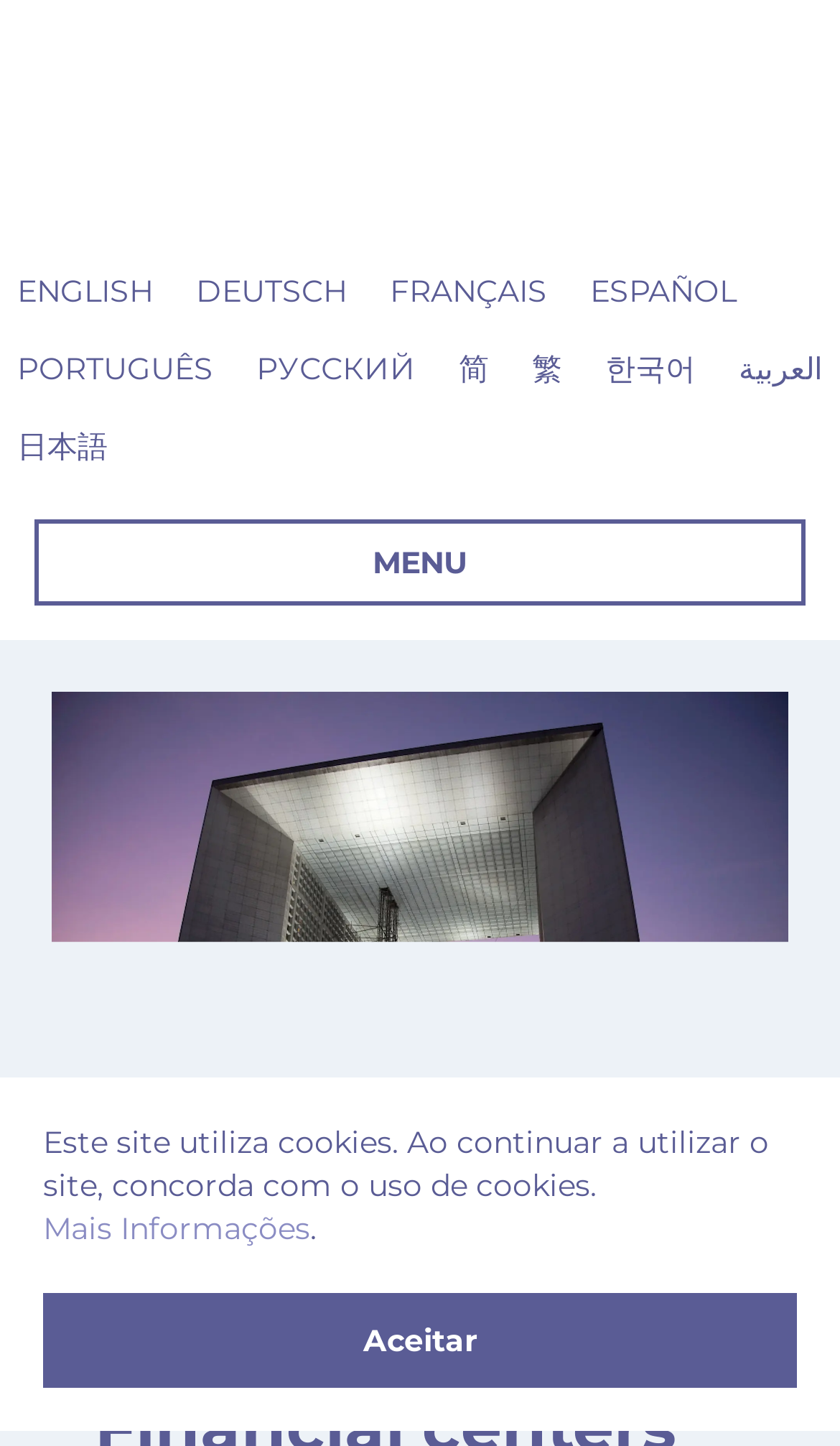Produce a meticulous description of the webpage.

The webpage appears to be the official website of the World Alliance of International Financial Centers. At the top left corner, there is a logo of WAIFC, which is an image link. Below the logo, there are nine language options, including English, Deutsch, Français, Español, Português, Русский, 简, 繁, and 한국어, arranged horizontally across the top of the page.

On the right side of the language options, there is a "MENU" text, which seems to be a navigation menu. Below the menu, there is a link "voltar" with an arrow icon, indicating a "back" or "return" function. Next to the "voltar" link, there is a date "2 de abril de 2020" displayed.

At the bottom of the page, there is a notification about the website using cookies, stating that by continuing to use the site, users agree to the use of cookies. This notification is accompanied by a "Mais Informações" link, which likely leads to more information about the website's cookie policy. Finally, there is an "Aceitar" (Accept) button at the very bottom of the page, likely related to the cookie notification.